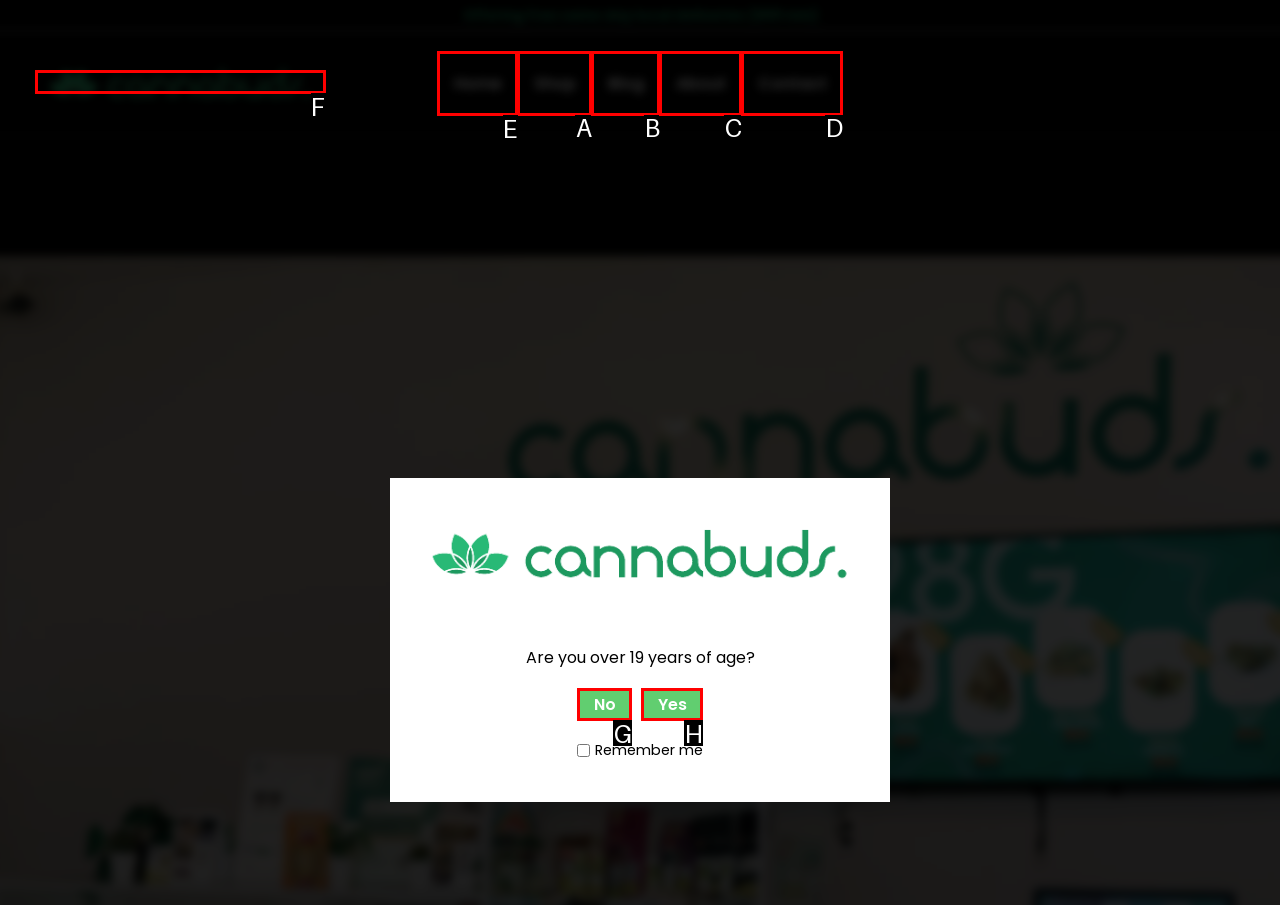Determine the letter of the UI element I should click on to complete the task: Click the 'Home' link in the navigation menu from the provided choices in the screenshot.

E